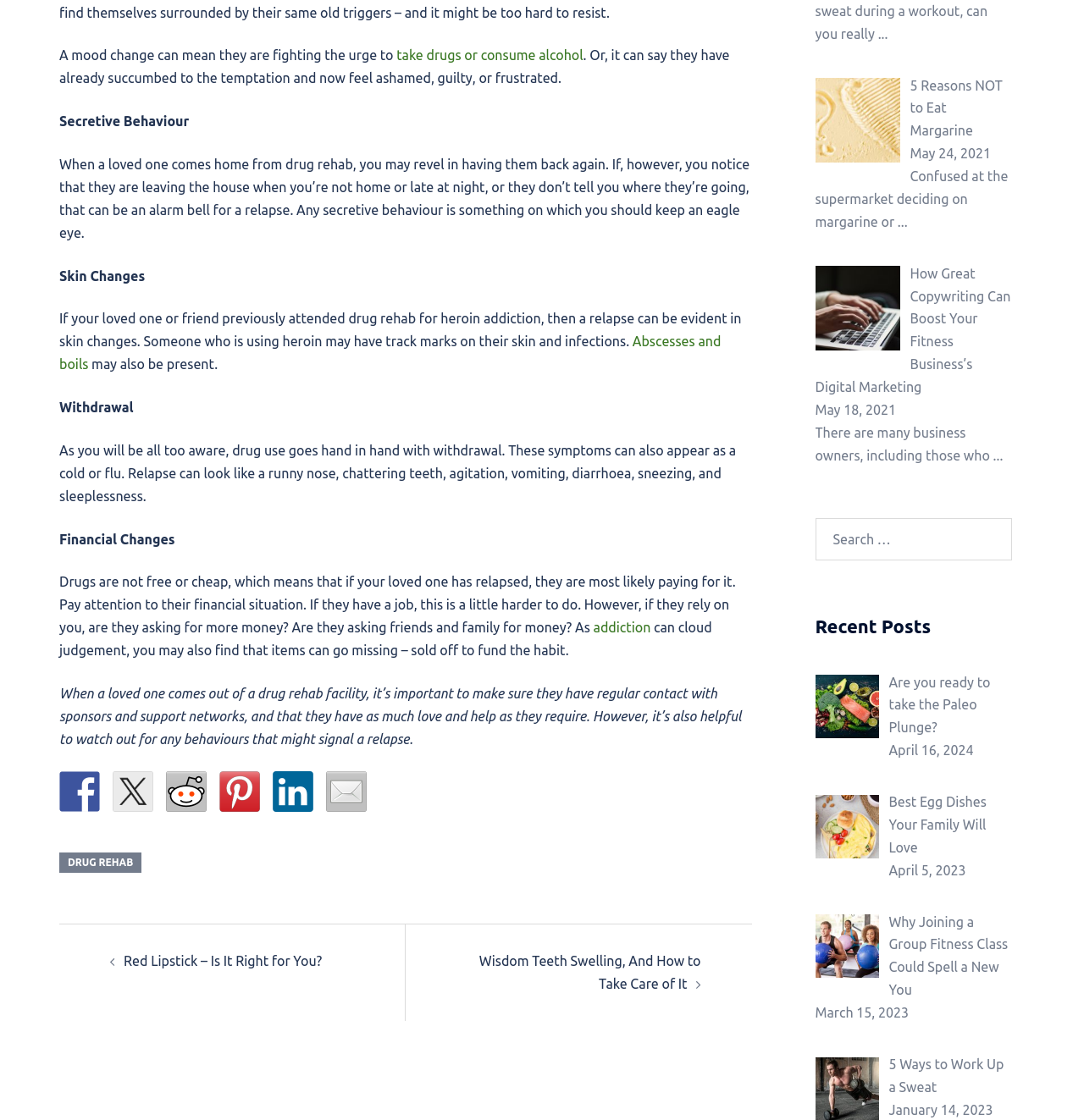What is the importance of regular contact with sponsors and support networks?
Answer the question with as much detail as you can, using the image as a reference.

The article suggests that regular contact with sponsors and support networks is important to prevent relapse after attending a drug rehab facility.